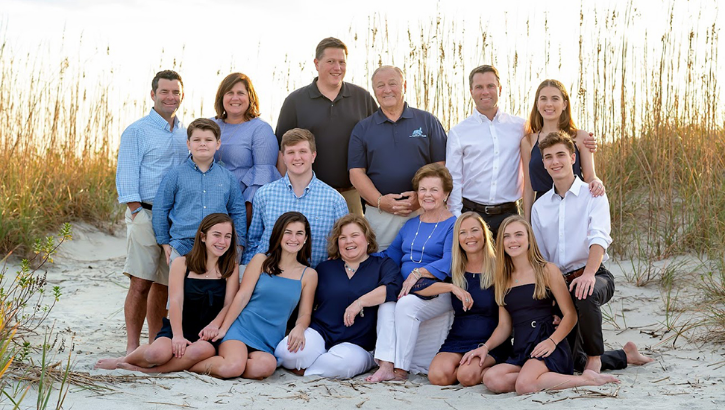What is the dominant color scheme of the front row's attire?
Examine the image and give a concise answer in one word or a short phrase.

Blue and white